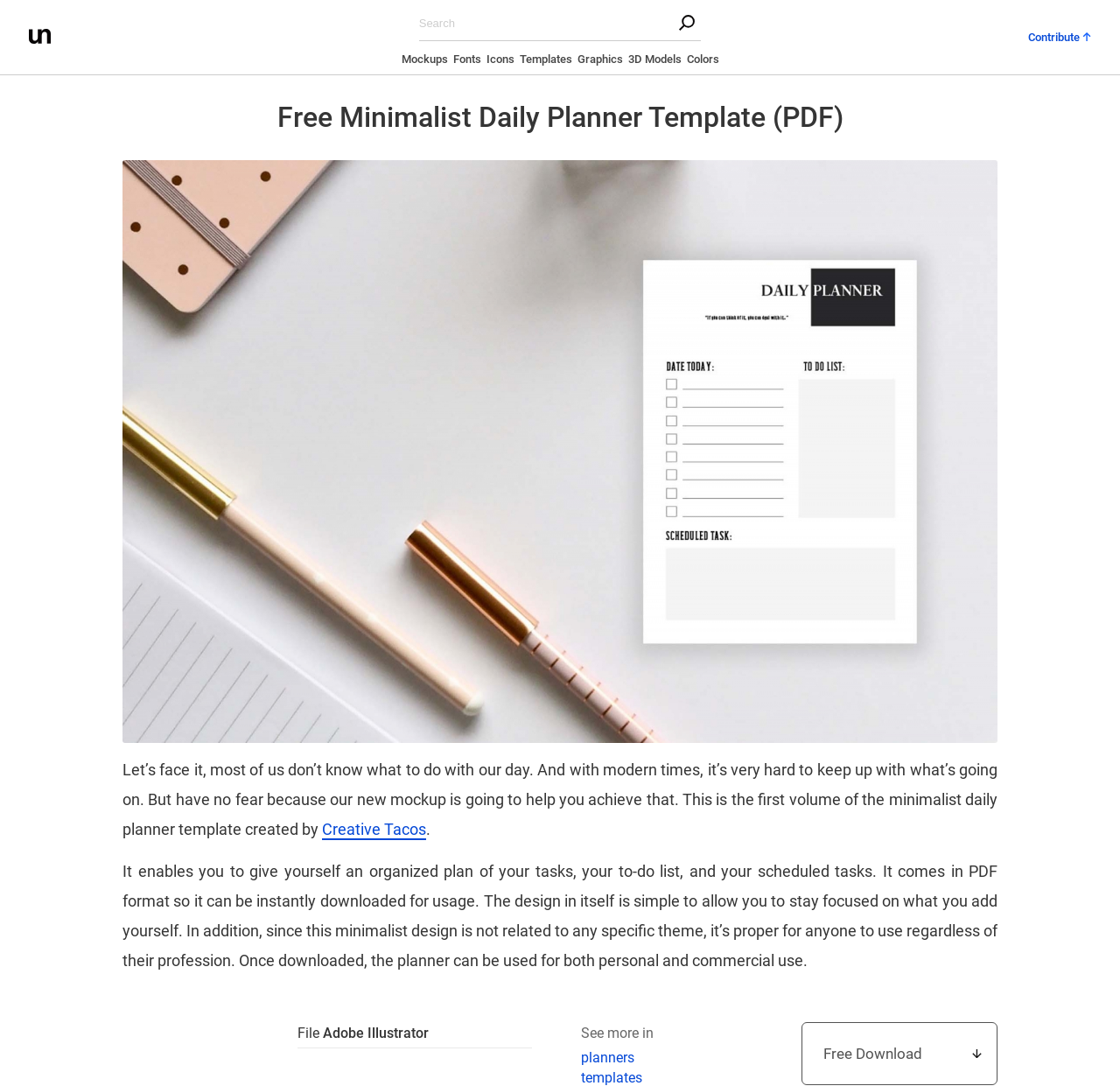Determine the bounding box coordinates of the region to click in order to accomplish the following instruction: "explore more planners". Provide the coordinates as four float numbers between 0 and 1, specifically [left, top, right, bottom].

[0.519, 0.965, 0.641, 0.983]